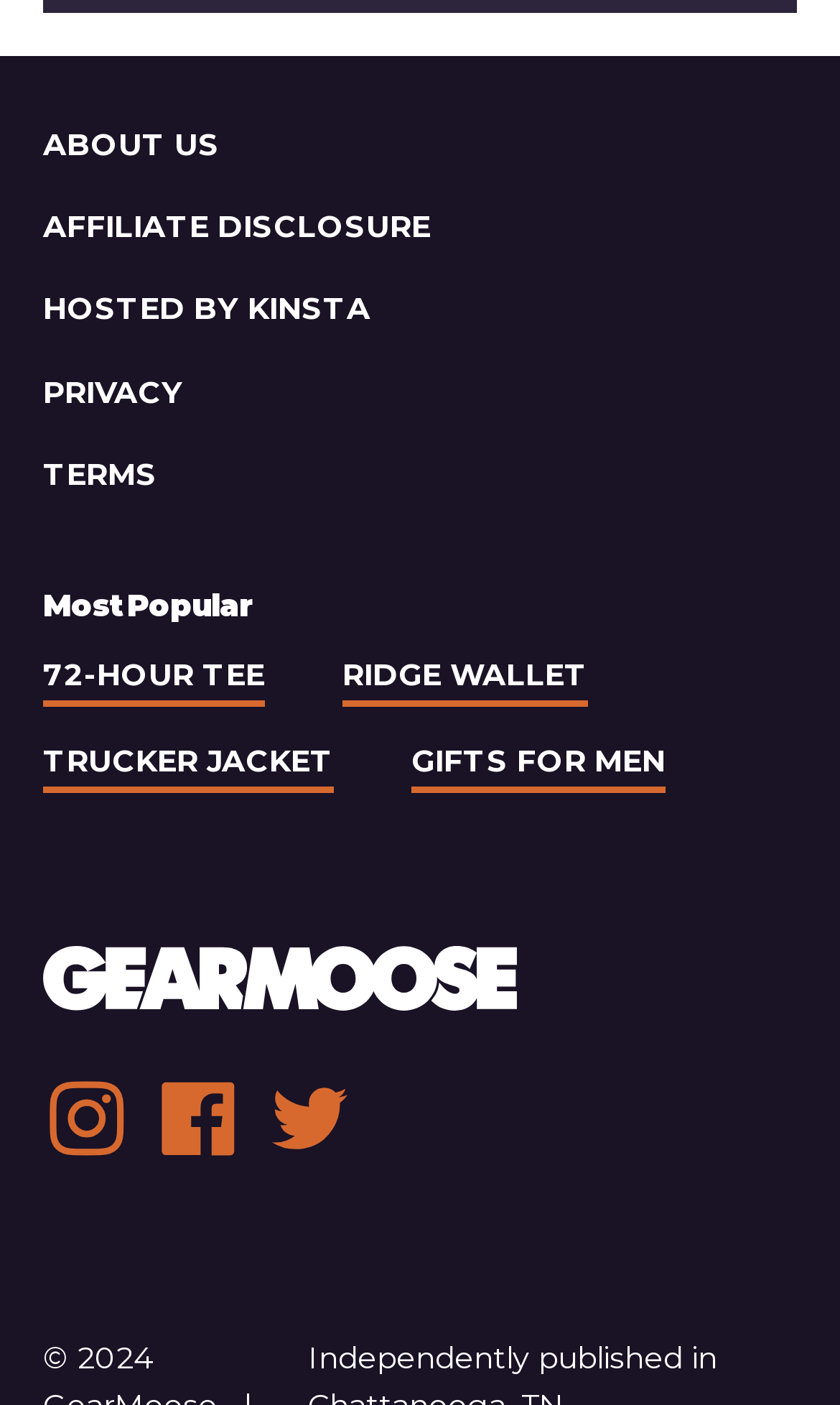From the webpage screenshot, predict the bounding box of the UI element that matches this description: "Ridge Wallet".

[0.408, 0.466, 0.7, 0.494]